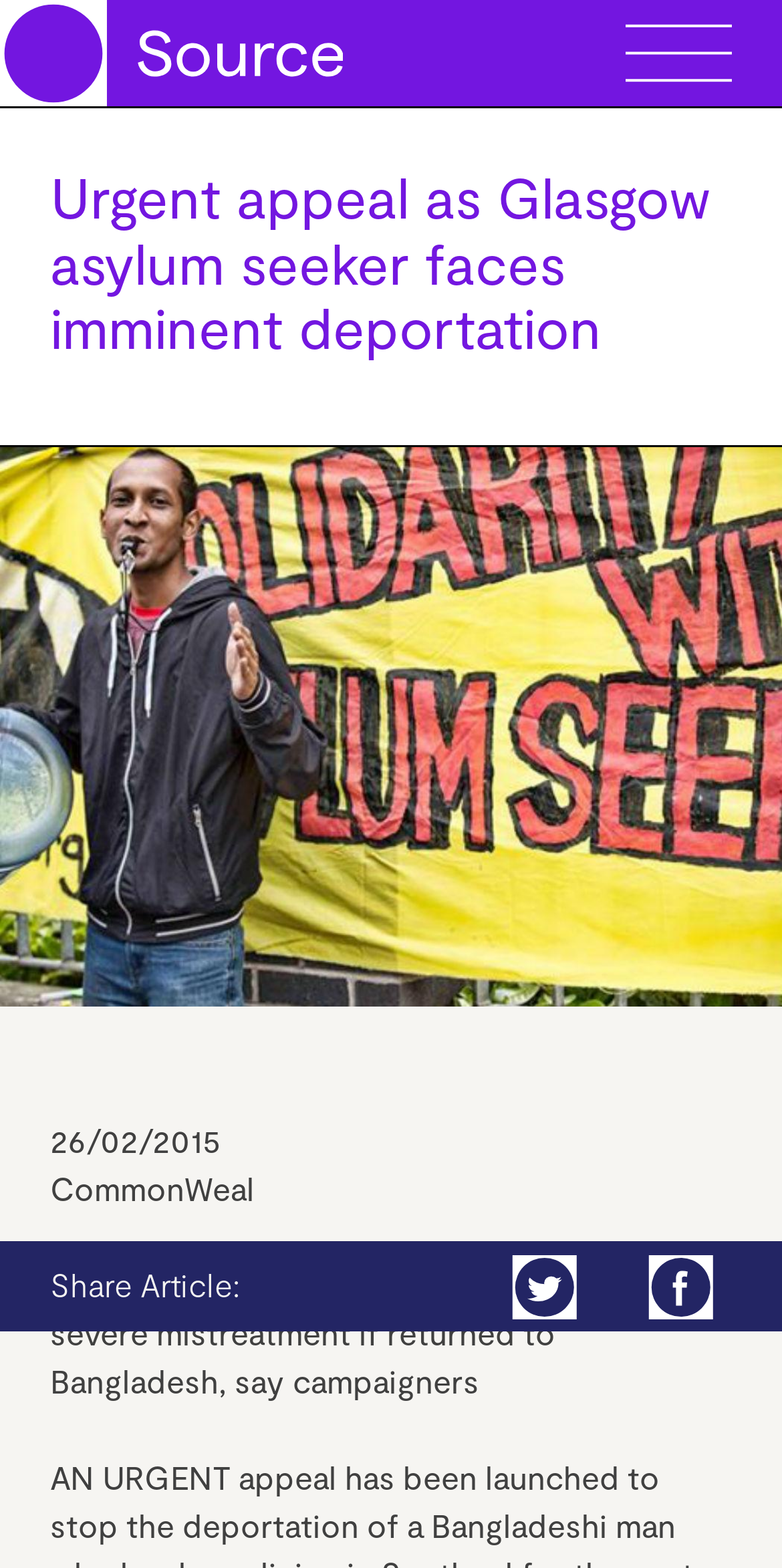Please identify the bounding box coordinates of the clickable element to fulfill the following instruction: "Click the 'NEWS ANALYSIS BY COMMON WEAL' link". The coordinates should be four float numbers between 0 and 1, i.e., [left, top, right, bottom].

[0.0, 0.068, 0.7, 0.082]